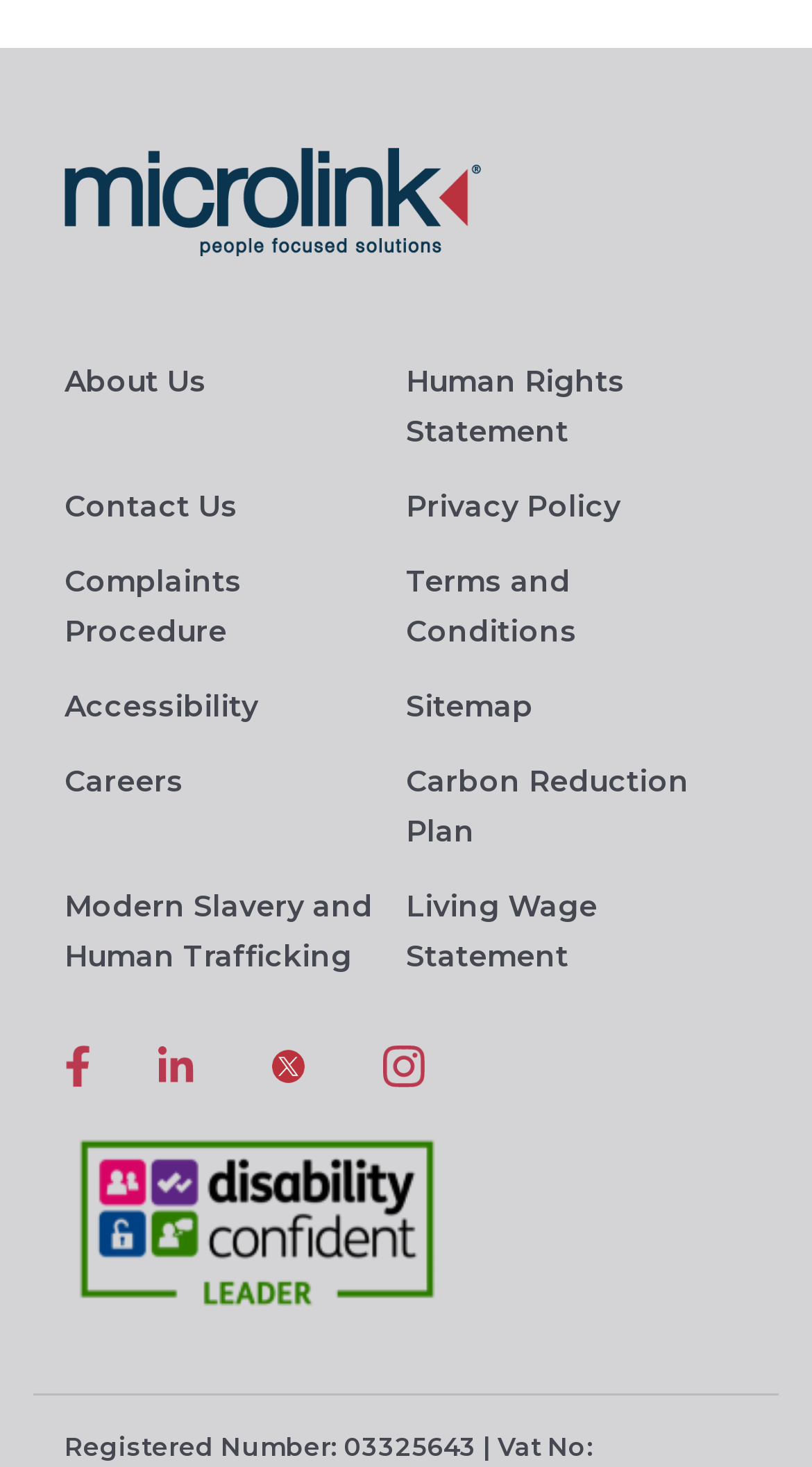Using the information shown in the image, answer the question with as much detail as possible: How many social media links are present?

I counted the number of social media links by looking at the links with images, which are Facebook, LinkedIn, Twitter, and Instagram. Each of these links has an image with the same name as the social media platform.